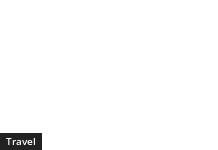Offer an in-depth caption for the image.

The image likely represents a captivating travel-themed section of the webpage, reflecting a prominent link titled "Travel." This element suggests a focus on travel-related content, inviting readers to explore various topics and destinations. Positioned prominently within the layout, it provides a gateway to articles, guides, and resources that inspire adventure and wanderlust. The sleek design and concise wording emphasize accessibility and encourage visitors to engage with the site and its offerings related to travel.